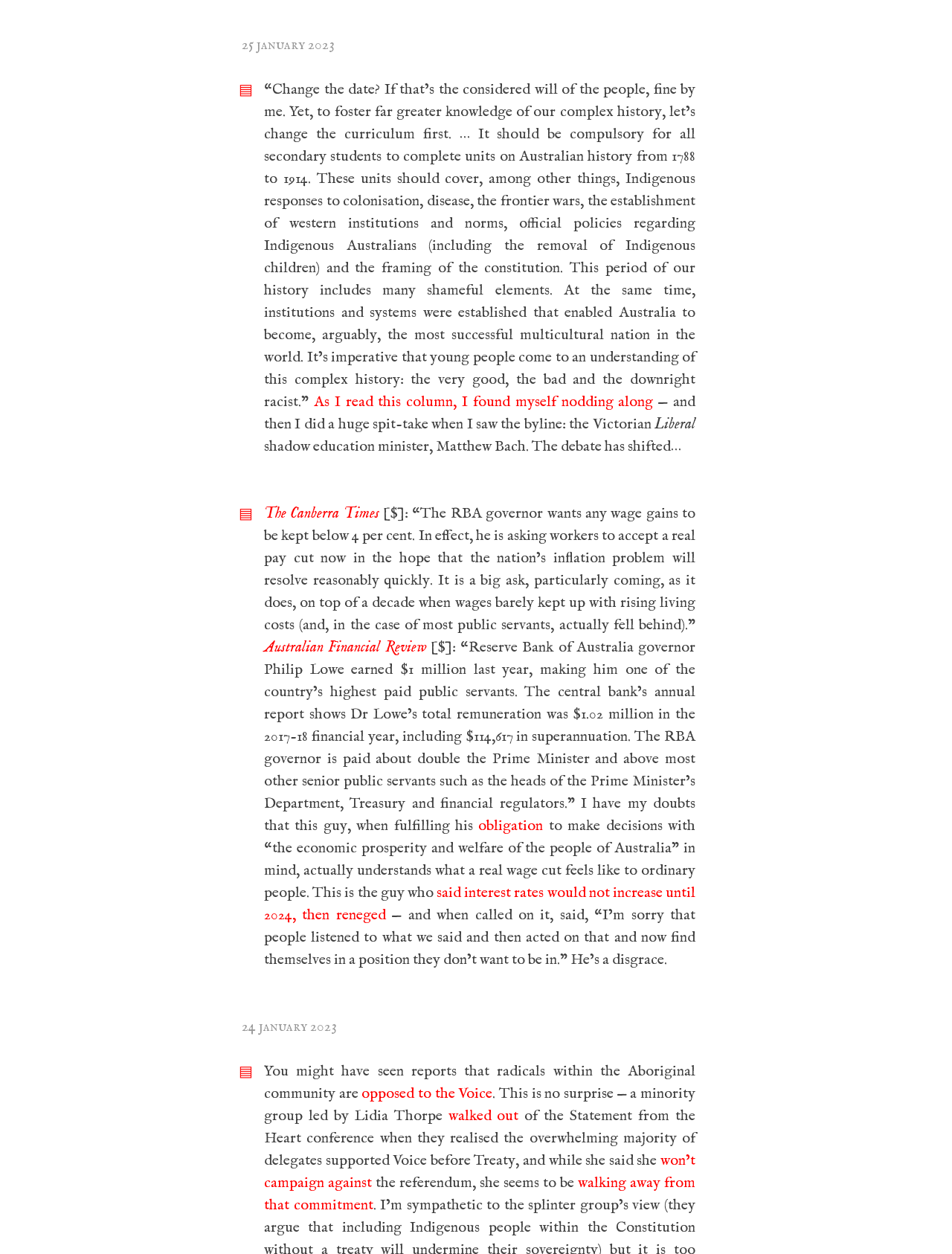Please determine the bounding box coordinates for the UI element described here. Use the format (top-left x, top-left y, bottom-right x, bottom-right y) with values bounded between 0 and 1: walked out

[0.471, 0.883, 0.545, 0.897]